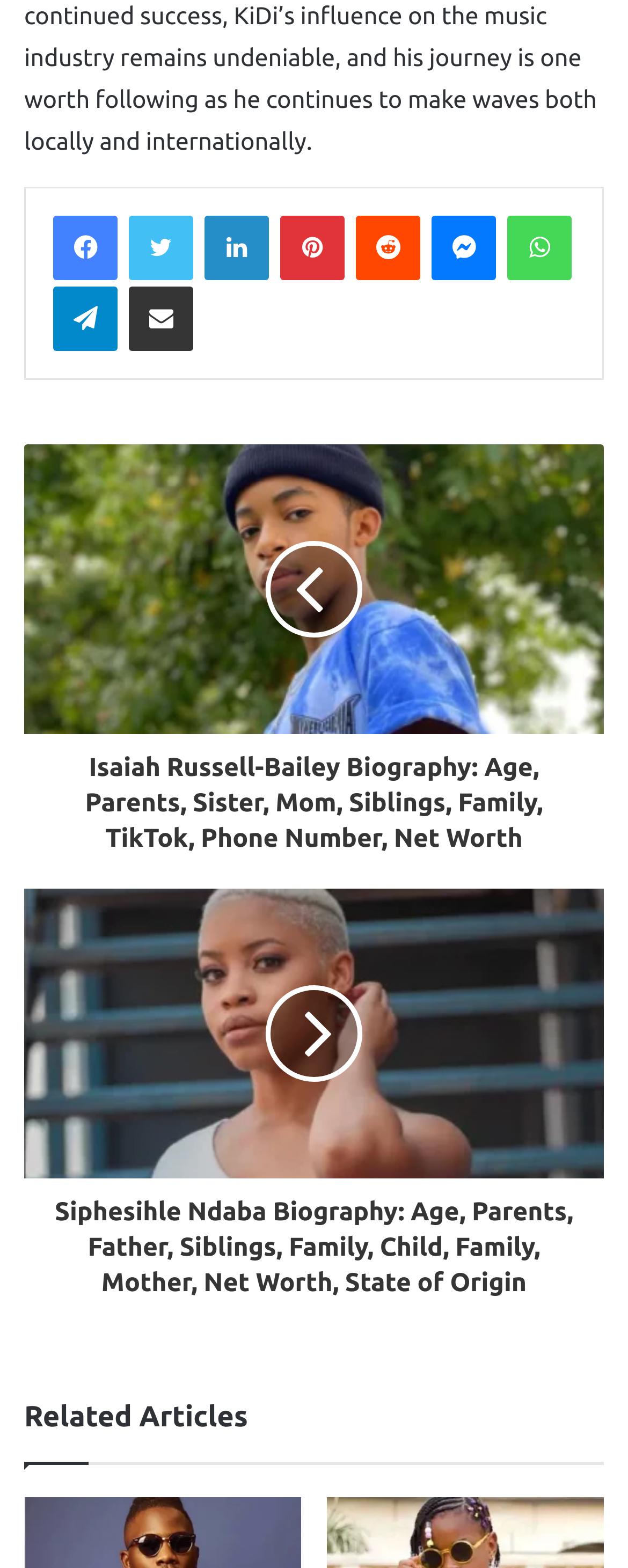Given the element description, predict the bounding box coordinates in the format (top-left x, top-left y, bottom-right x, bottom-right y). Make sure all values are between 0 and 1. Here is the element description: Facebook

[0.085, 0.137, 0.187, 0.178]